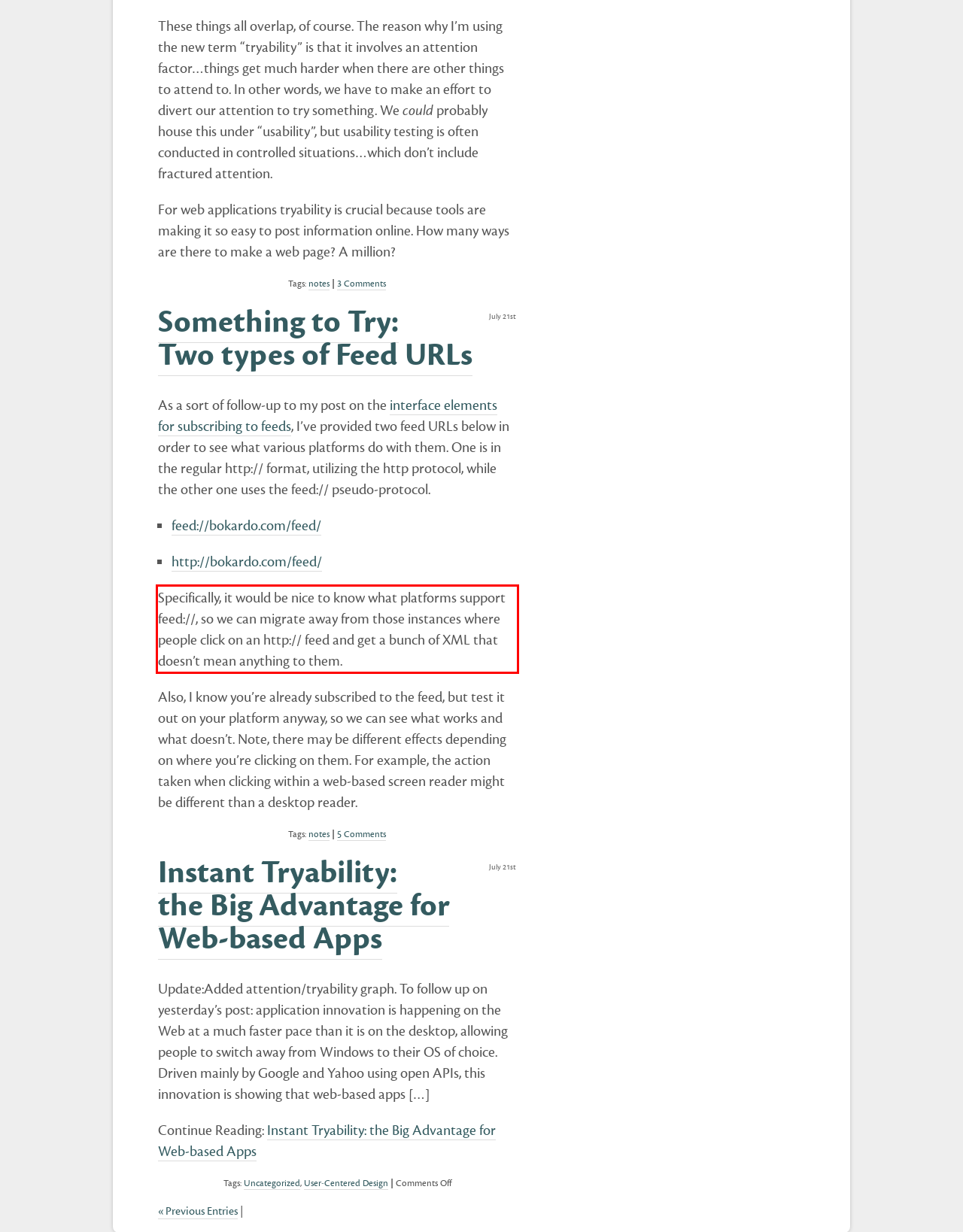The screenshot provided shows a webpage with a red bounding box. Apply OCR to the text within this red bounding box and provide the extracted content.

Specifically, it would be nice to know what platforms support feed://, so we can migrate away from those instances where people click on an http:// feed and get a bunch of XML that doesn’t mean anything to them.